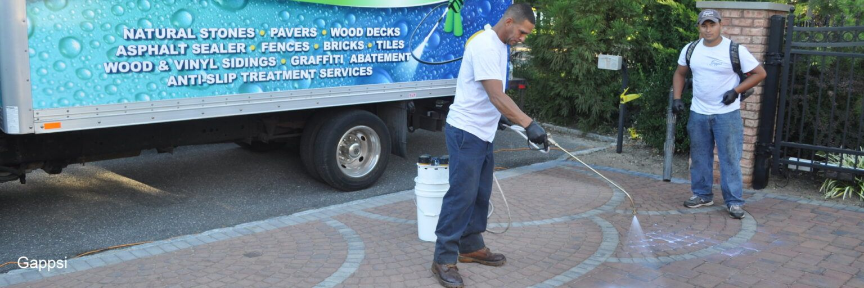Generate a detailed caption for the image.

In this engaging scene, two workers from Gappsi are actively involved in a cleaning and sealing process outside a residence. One worker, dressed in a white shirt and dark pants, is using a spray tool to apply a treatment to the patterned brick driveway, demonstrating precision and expertise. The other worker, also in a white shirt, watches closely, ready to assist. Behind them, a Gappsi truck is prominently displayed, showcasing various services such as natural stone treatments, paver installations, wood deck sealing, and more. This image captures the essence of professional care in enhancing outdoor spaces, reflecting Gappsi's commitment to quality workmanship and customer satisfaction.